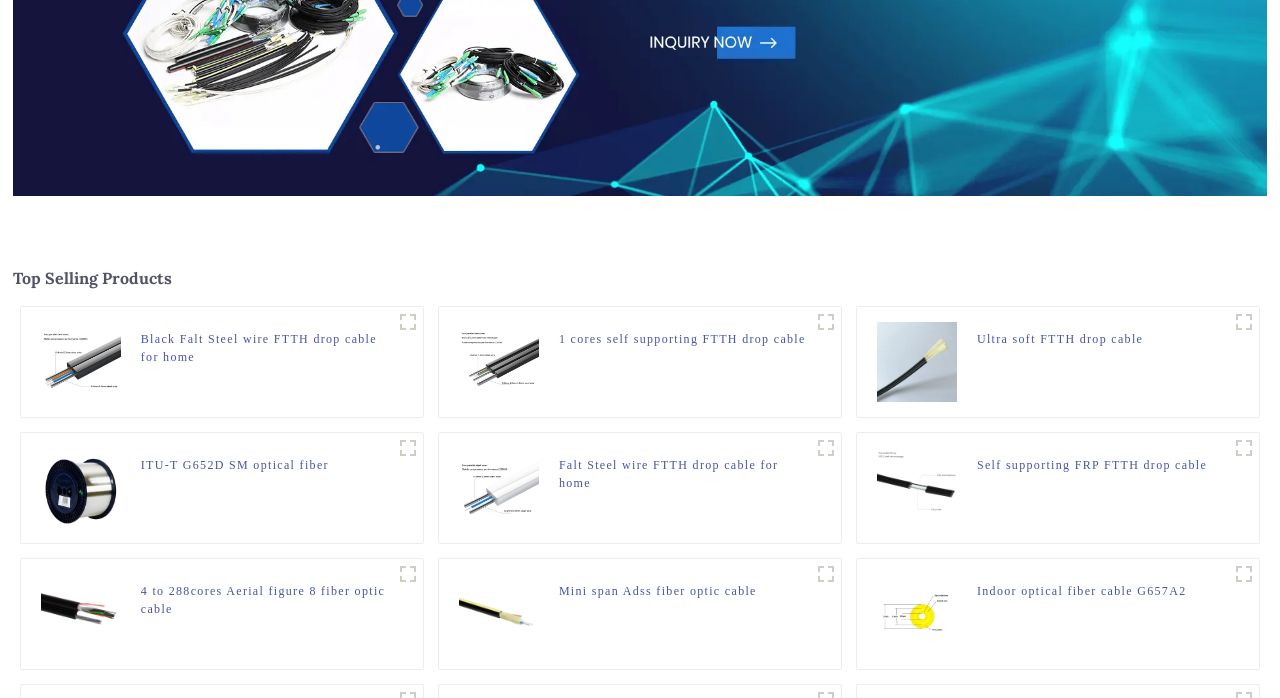Examine the screenshot and answer the question in as much detail as possible: How many products are shown on the webpage?

There are nine products shown on the webpage, which are 'Black Falt drop cable', 'ftth cable', 'ultra soft FTTH drop cable', 'G652D Optical fiber', 'flat drop fiber cable', 'FTTH drop fiber optic cable', 'figure 8 fiber optic cable', 'mini span adss cable', and 'indoor optical fiber cable'.